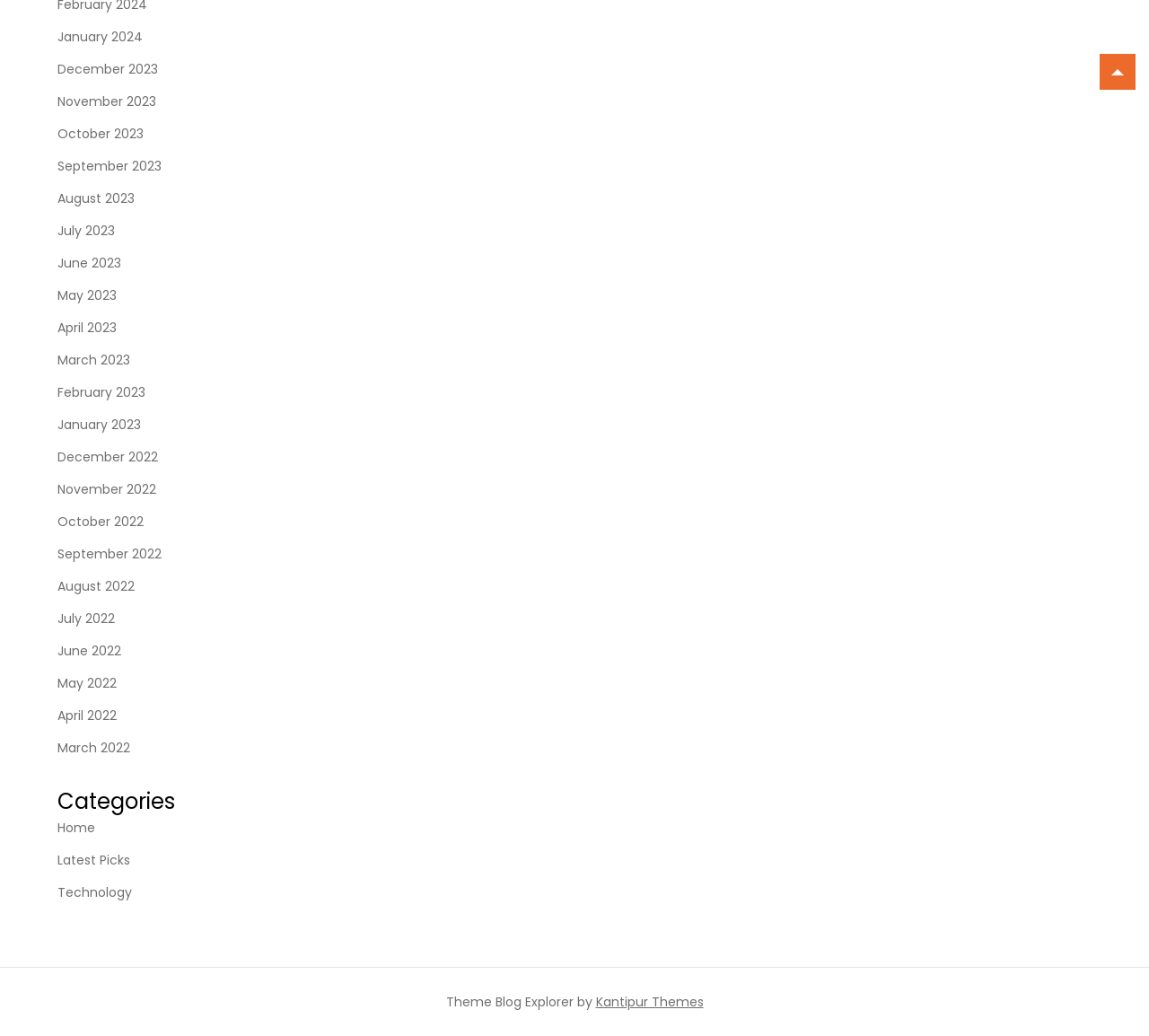Identify the bounding box coordinates of the region that needs to be clicked to carry out this instruction: "Check Latest Picks". Provide these coordinates as four float numbers ranging from 0 to 1, i.e., [left, top, right, bottom].

[0.05, 0.819, 0.113, 0.842]